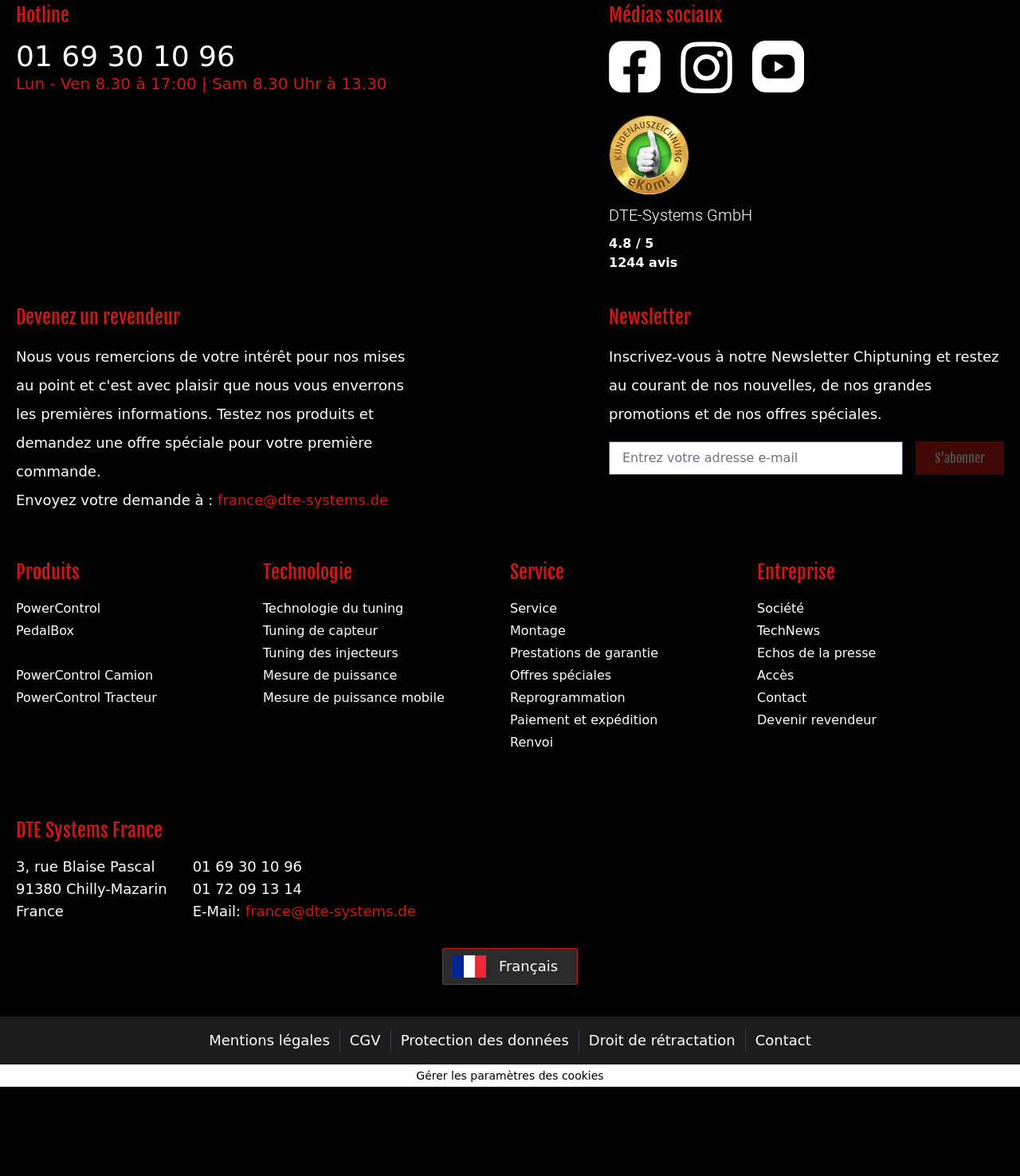Find the bounding box coordinates of the area that needs to be clicked in order to achieve the following instruction: "Subscribe to the newsletter". The coordinates should be specified as four float numbers between 0 and 1, i.e., [left, top, right, bottom].

[0.898, 0.375, 0.984, 0.404]